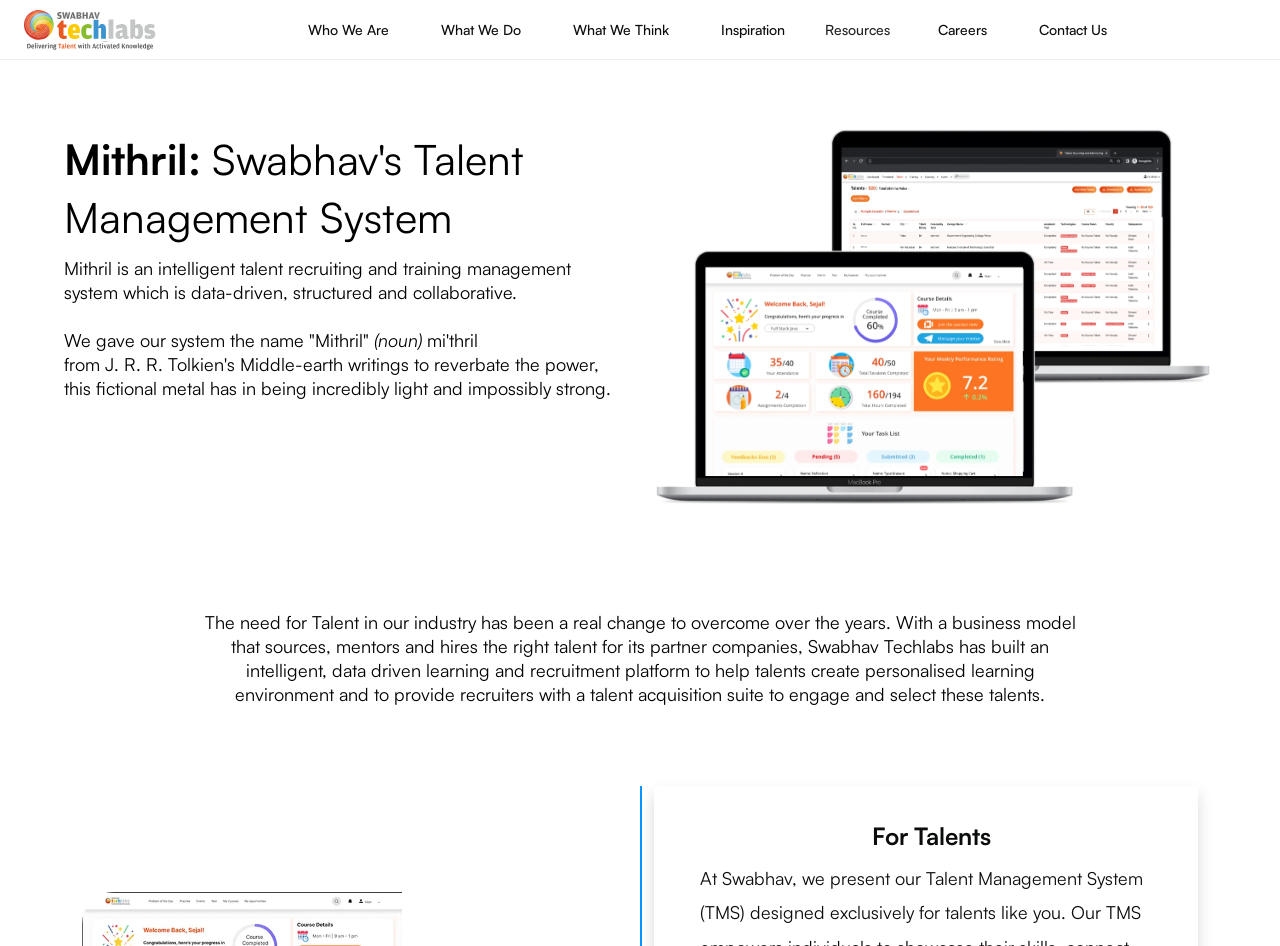What is the purpose of Mithril?
From the screenshot, provide a brief answer in one word or phrase.

To help talents and recruiters